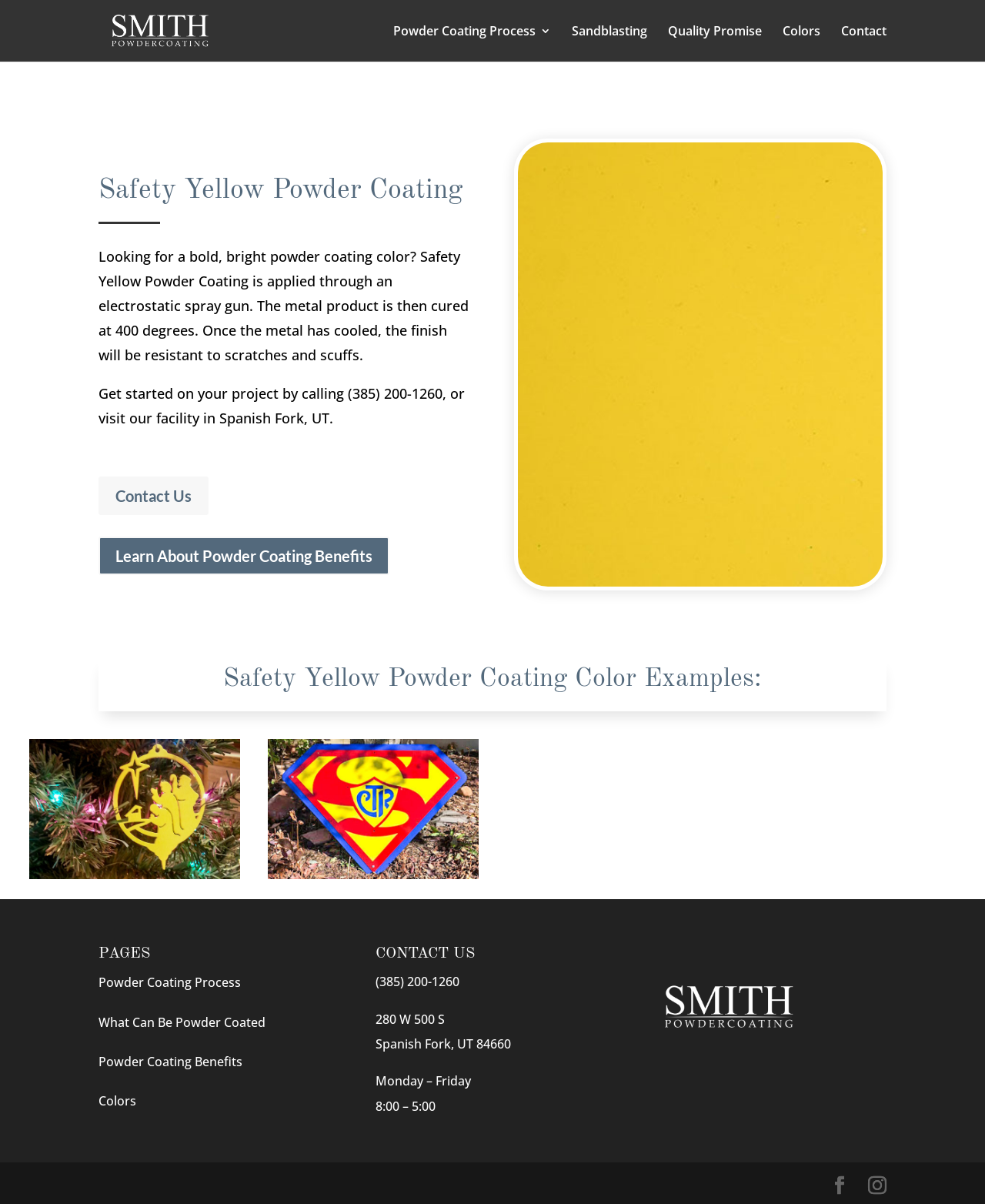Please identify the bounding box coordinates for the region that you need to click to follow this instruction: "Get in touch with the company".

[0.854, 0.021, 0.9, 0.051]